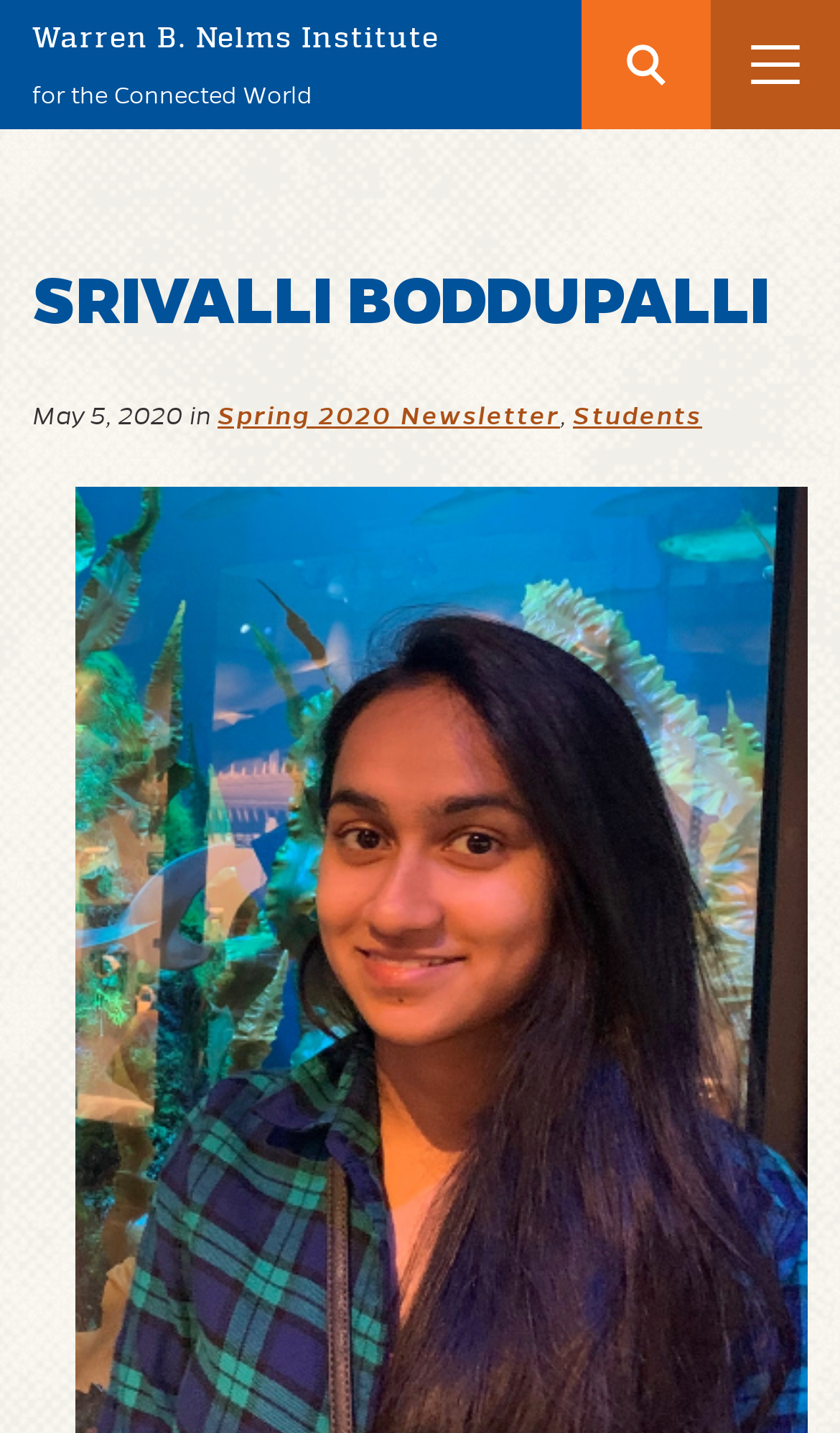Use a single word or phrase to answer the question:
How many links are there in the content header?

3